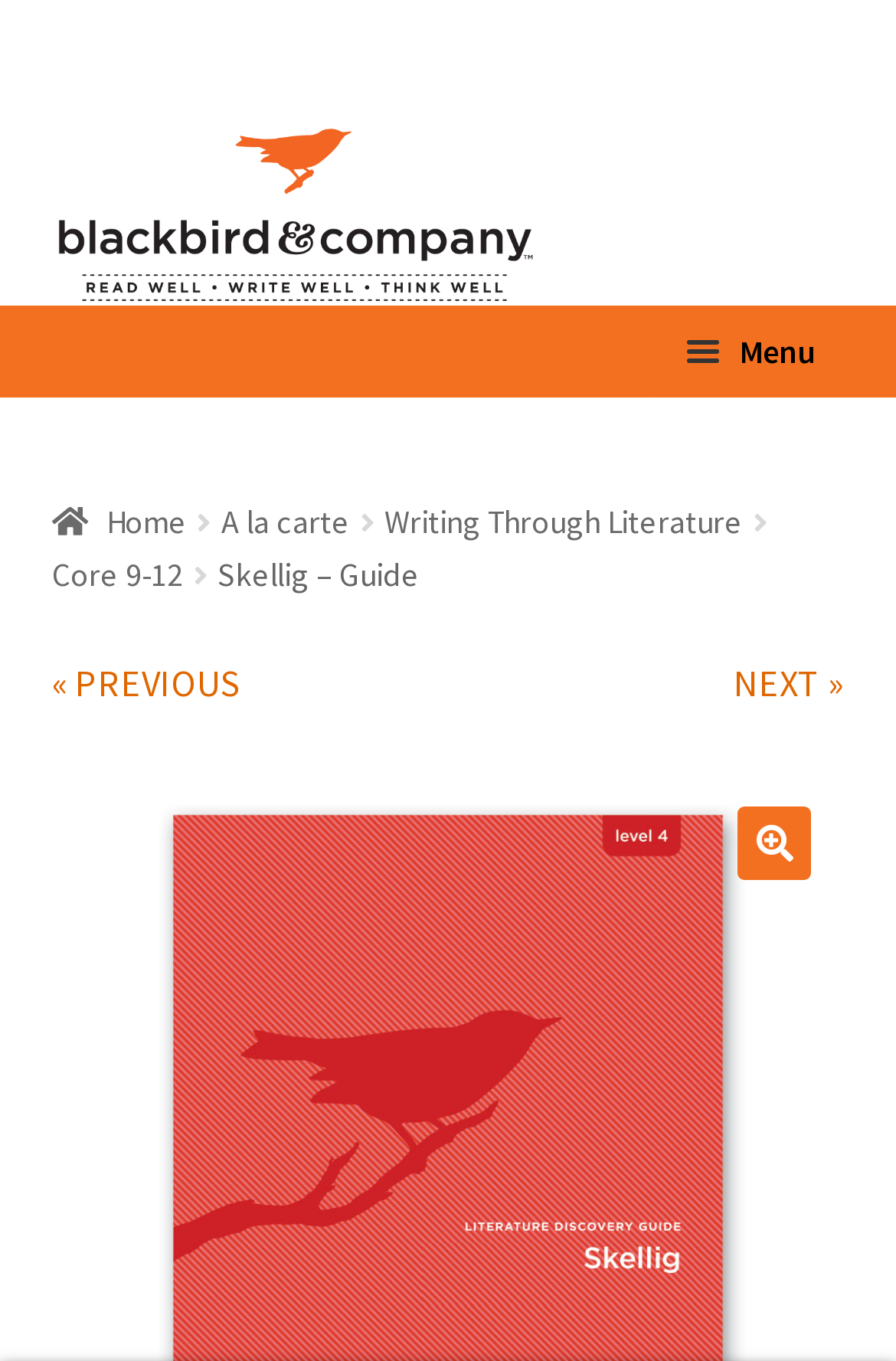Please provide a comprehensive answer to the question based on the screenshot: What is the name of the company?

I determined the answer by looking at the link element with the text 'Blackbird and Company' which is located at the top of the webpage, indicating it is the company name.